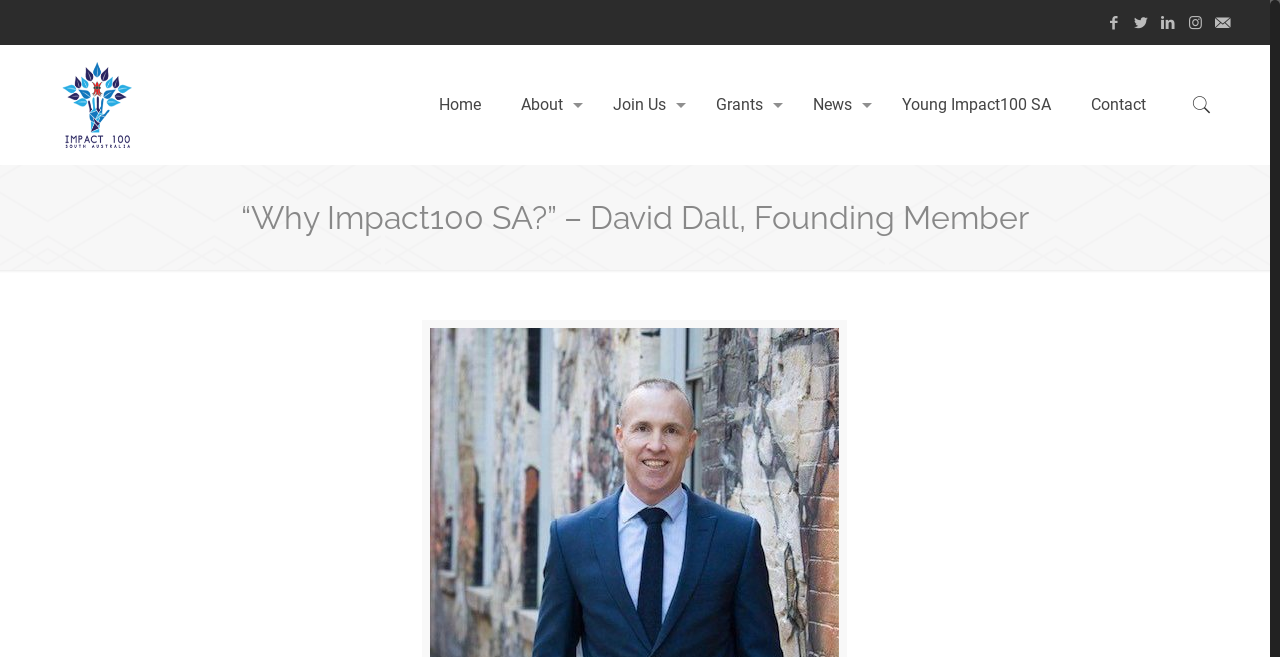Please provide a comprehensive response to the question below by analyzing the image: 
What are the main navigation links?

The main navigation links are located at the top center of the webpage, and they are 'Home', 'About', 'Join Us', 'Grants', 'News', 'Young Impact100 SA', and 'Contact'.